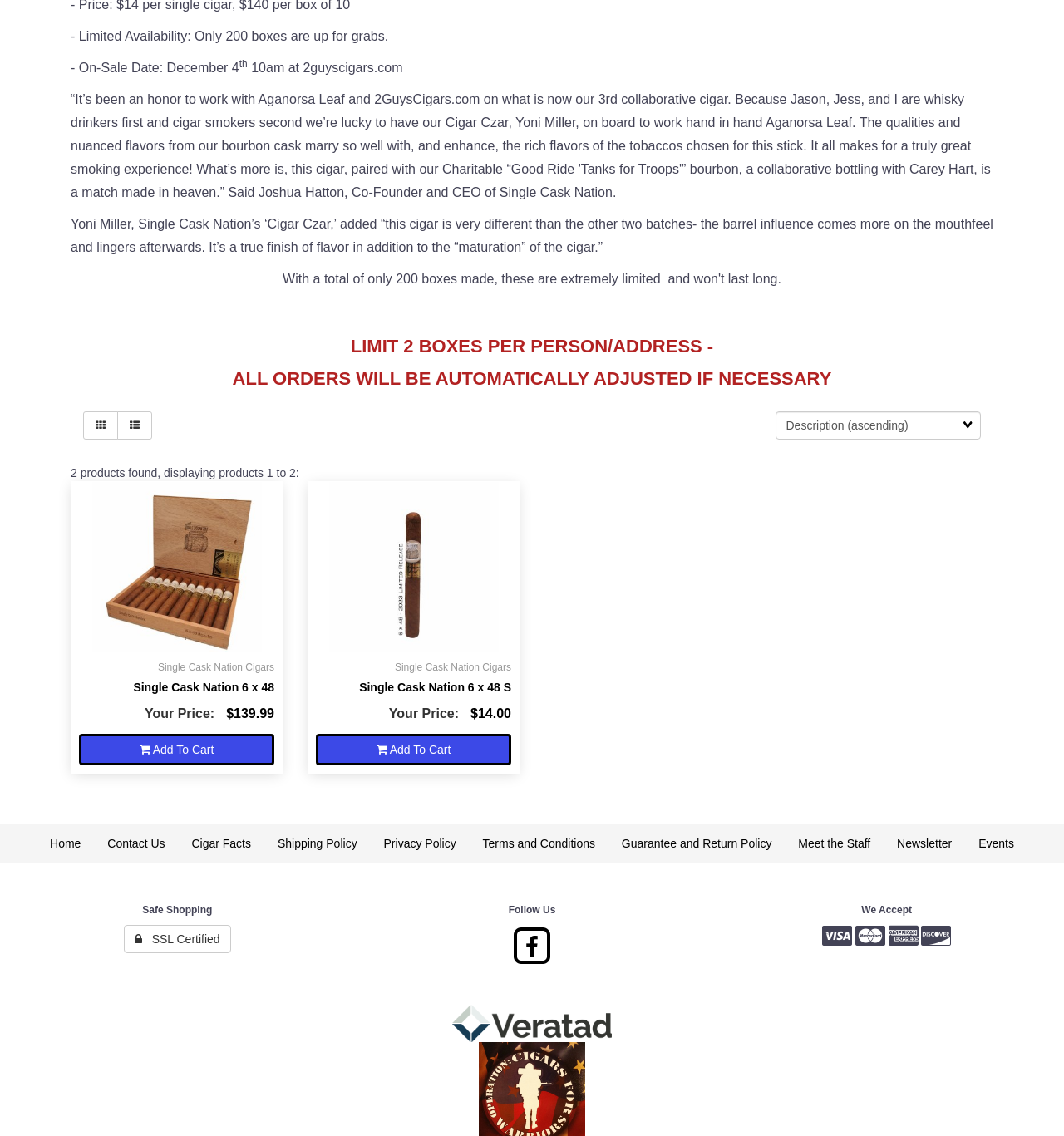Kindly determine the bounding box coordinates for the area that needs to be clicked to execute this instruction: "View the 'Single Cask Nation 6 x 48 S' product details".

[0.29, 0.403, 0.488, 0.564]